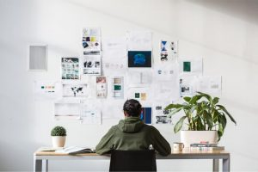Is the workspace bright?
Provide an in-depth answer to the question, covering all aspects.

The image shows that the workspace is bright and airy, with natural light illuminating the documents on the wall, creating a fresh and stimulating environment for creativity and productivity.